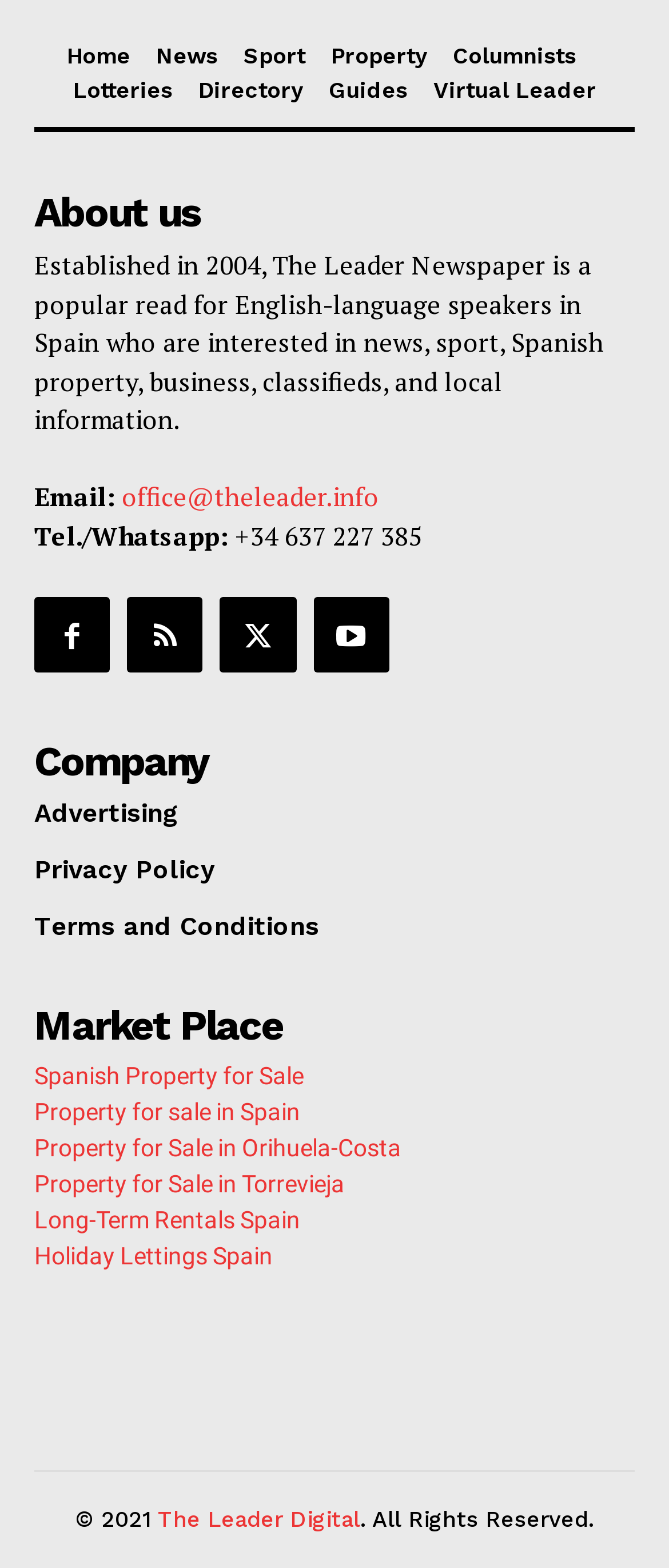Identify the bounding box for the given UI element using the description provided. Coordinates should be in the format (top-left x, top-left y, bottom-right x, bottom-right y) and must be between 0 and 1. Here is the description: Privacy Policy

[0.051, 0.545, 0.949, 0.565]